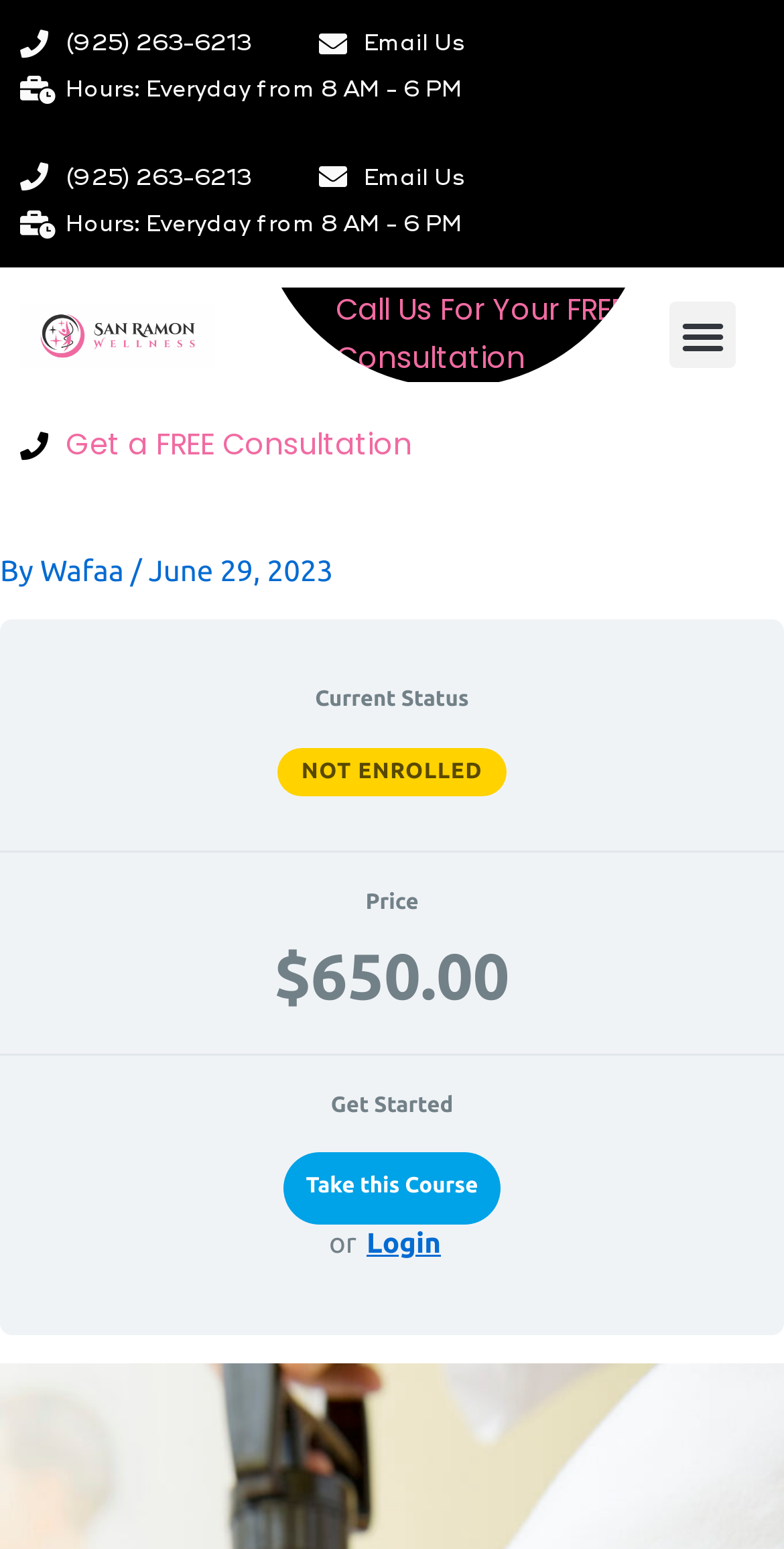Find and specify the bounding box coordinates that correspond to the clickable region for the instruction: "Send an email".

[0.406, 0.013, 0.592, 0.043]